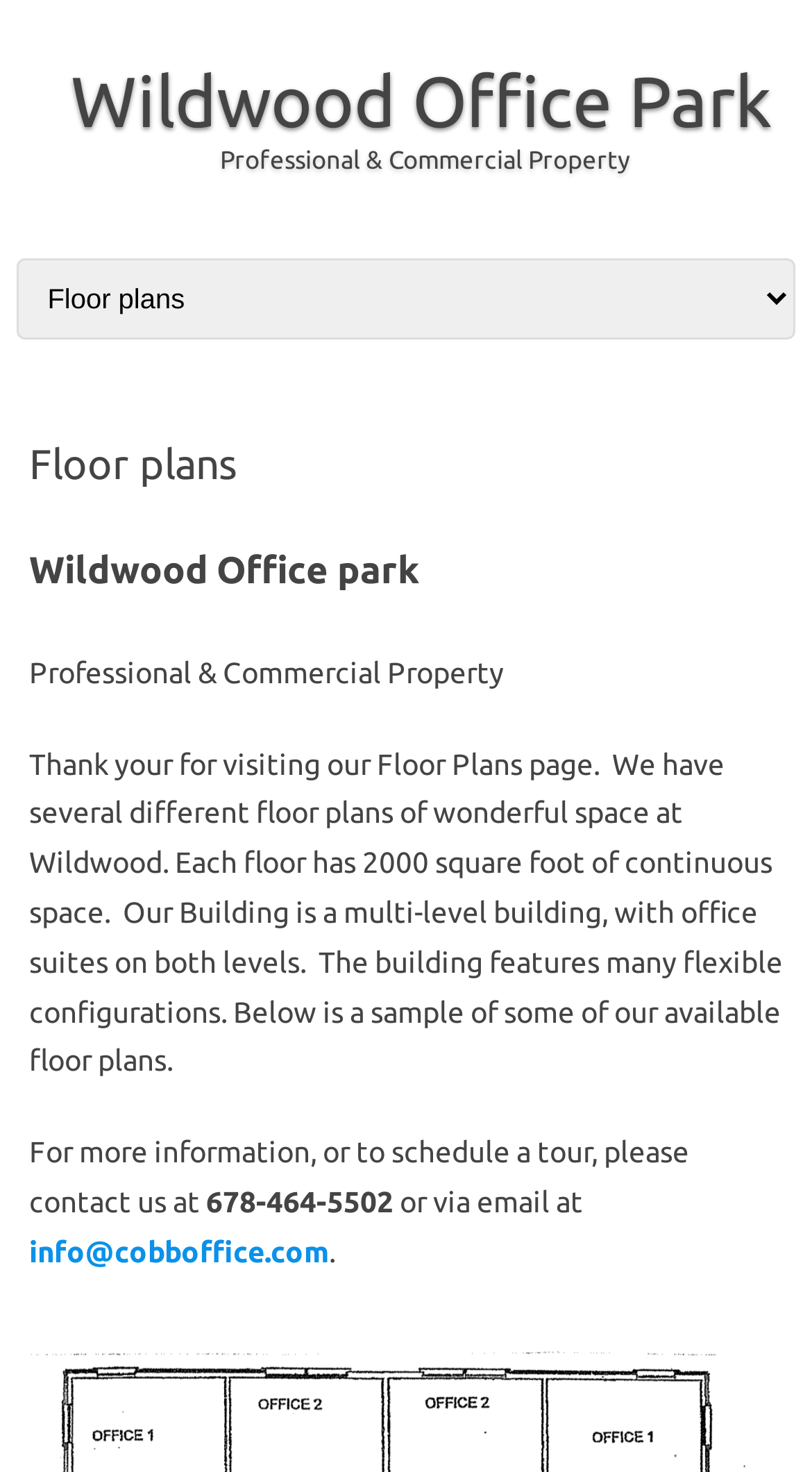What is the email address for contacting Wildwood Office Park?
Analyze the screenshot and provide a detailed answer to the question.

The email address can be found on the webpage, specifically the link element 'info@cobboffice.com', which is provided for visitors to contact Wildwood Office Park via email.